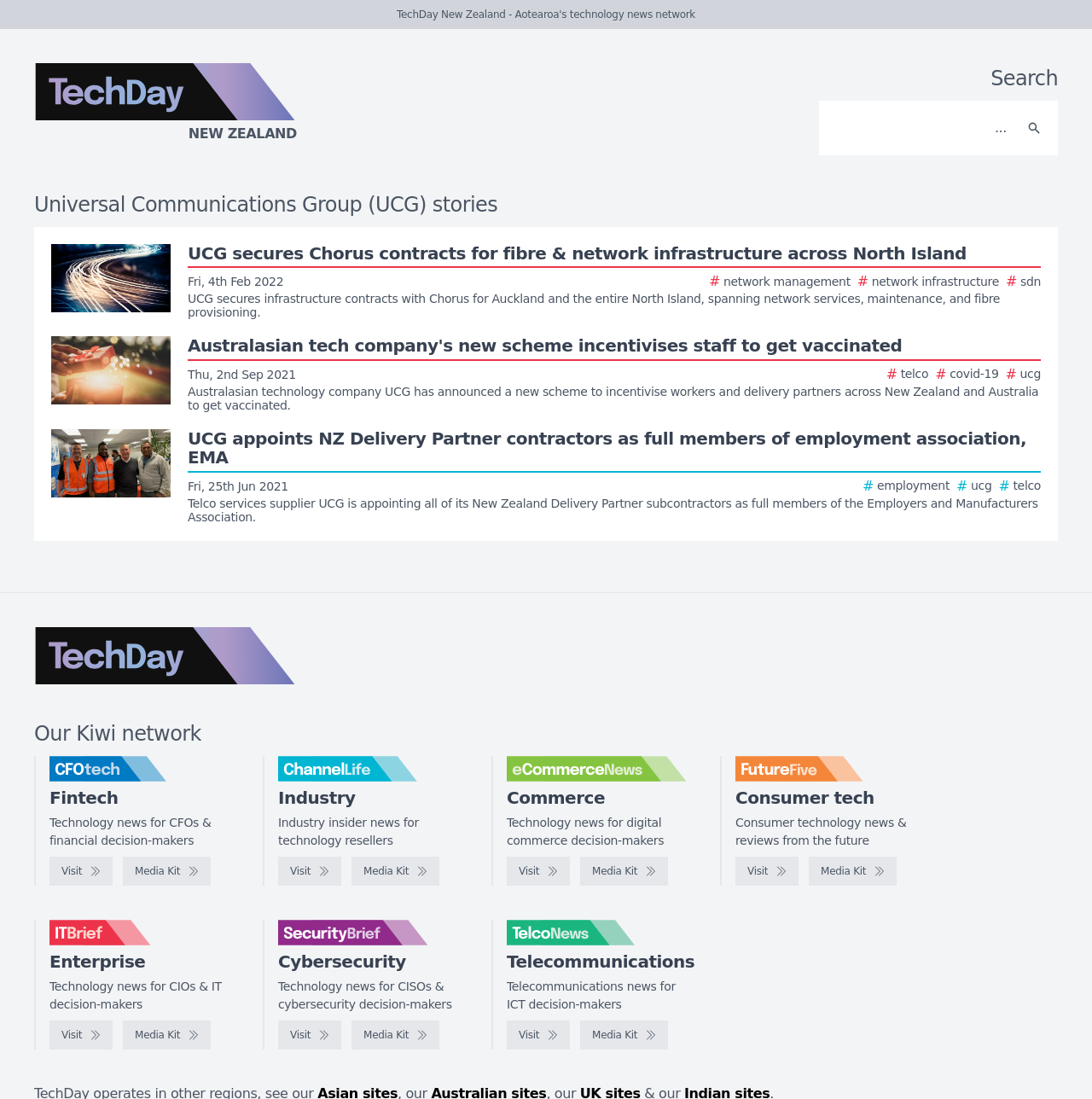Answer with a single word or phrase: 
What is the text below the 'eCommerceNews logo'?

Technology news for digital commerce decision-makers